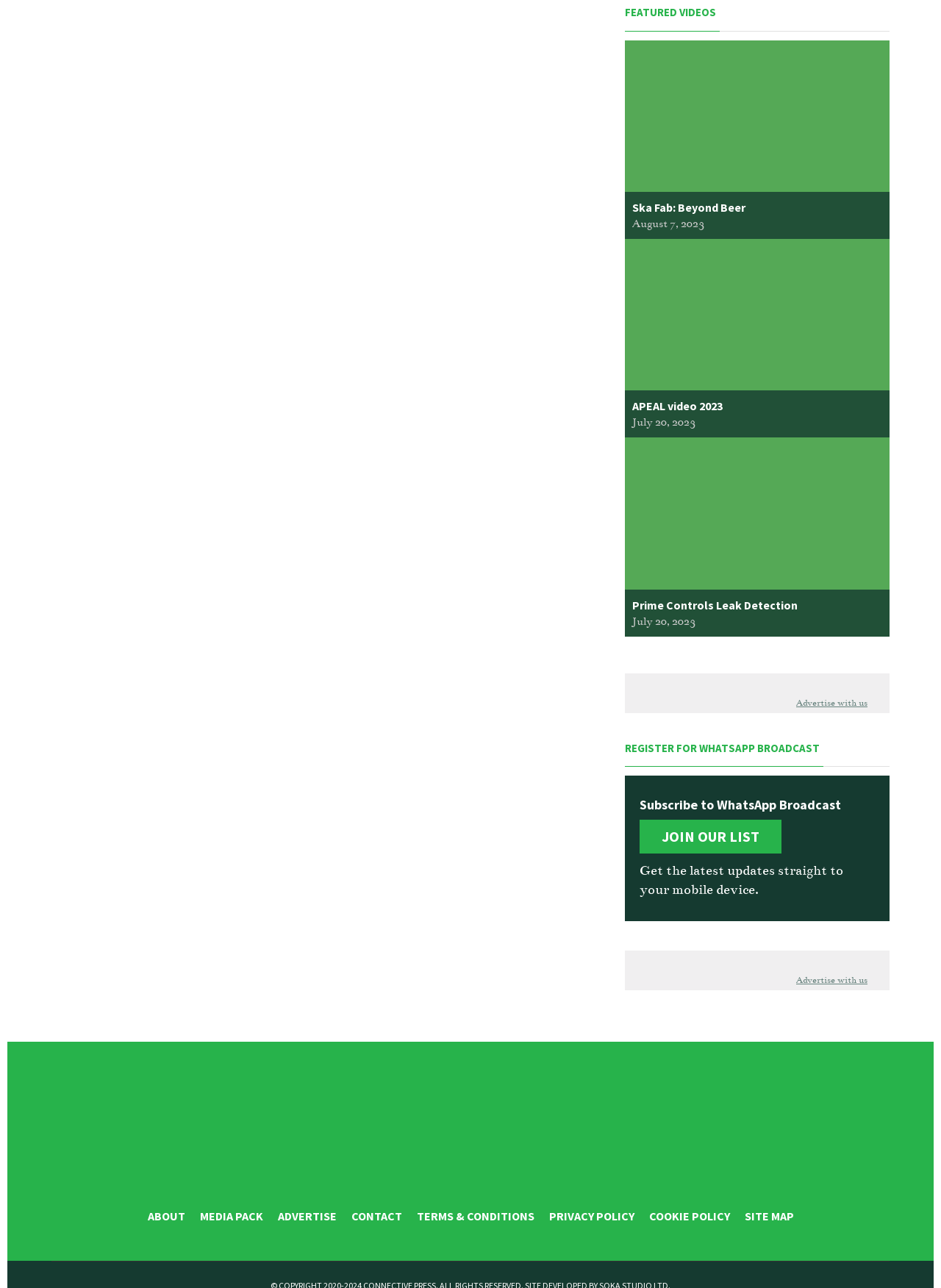Determine the bounding box coordinates of the area to click in order to meet this instruction: "Click on the 'Ska Fab: Beyond Beer' video link".

[0.672, 0.155, 0.792, 0.167]